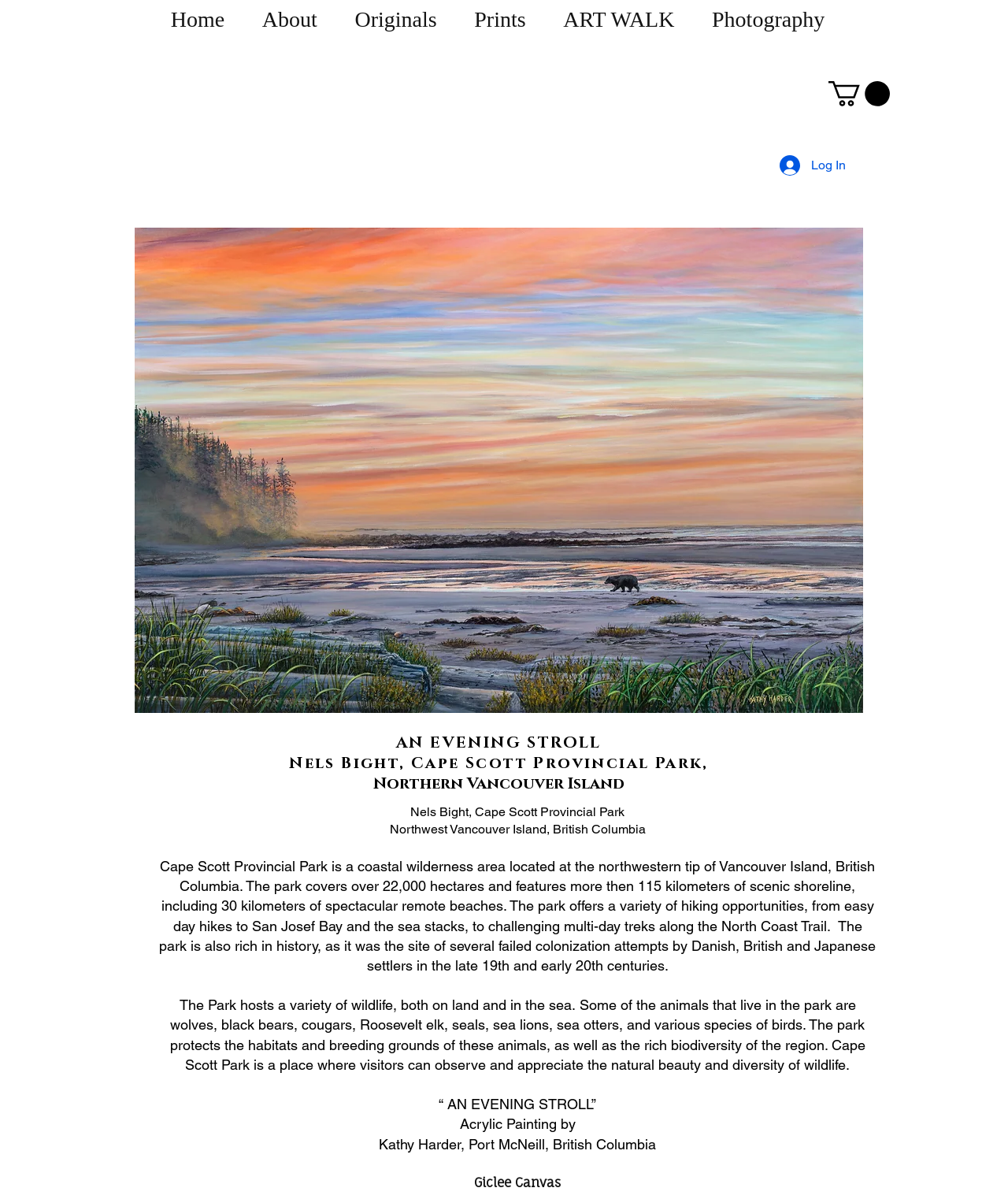Specify the bounding box coordinates of the element's region that should be clicked to achieve the following instruction: "Click on the 'Home' link". The bounding box coordinates consist of four float numbers between 0 and 1, in the format [left, top, right, bottom].

[0.151, 0.007, 0.241, 0.026]